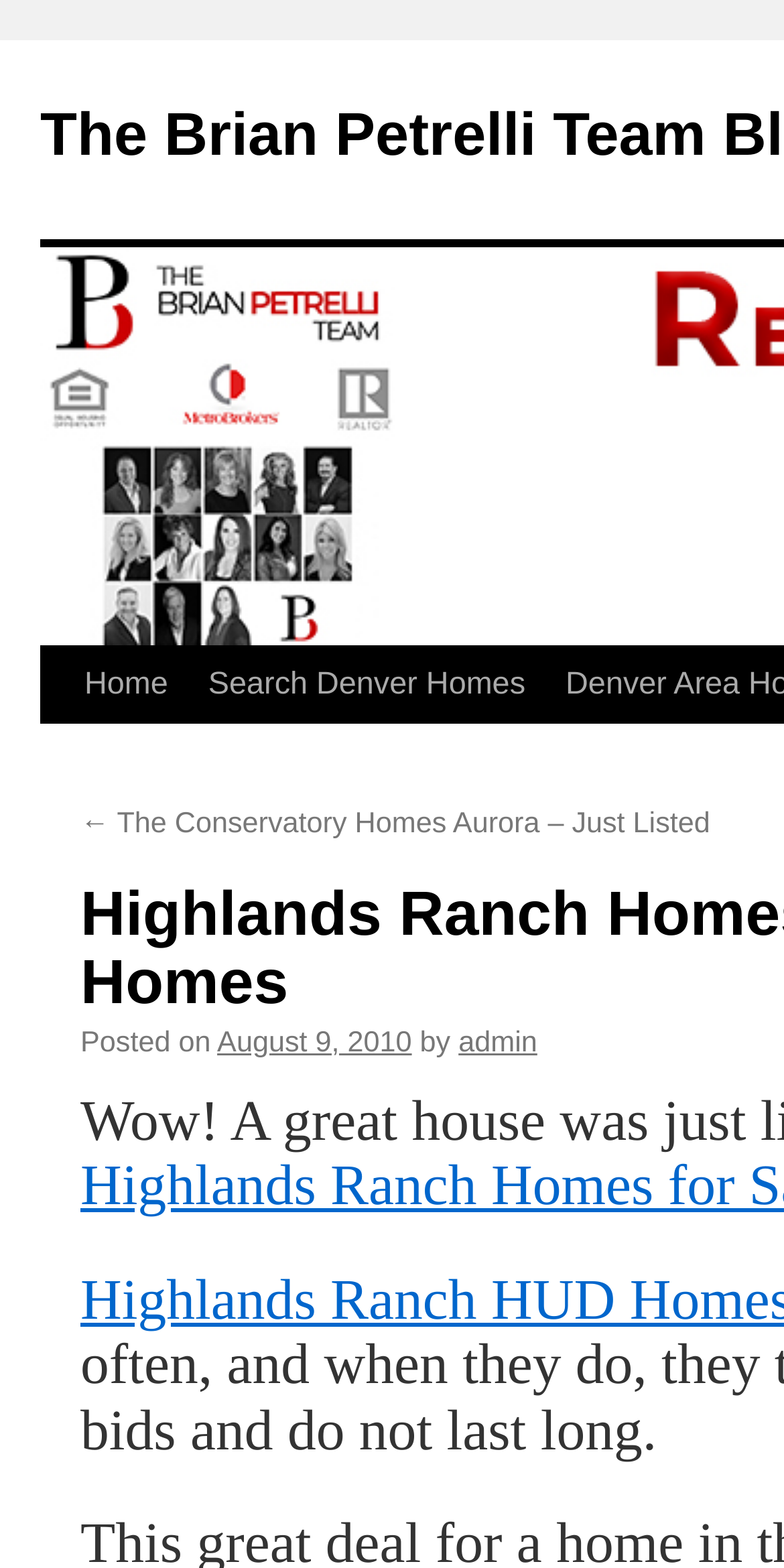What is the main topic of this webpage?
Answer the question based on the image using a single word or a brief phrase.

Homes for Sale